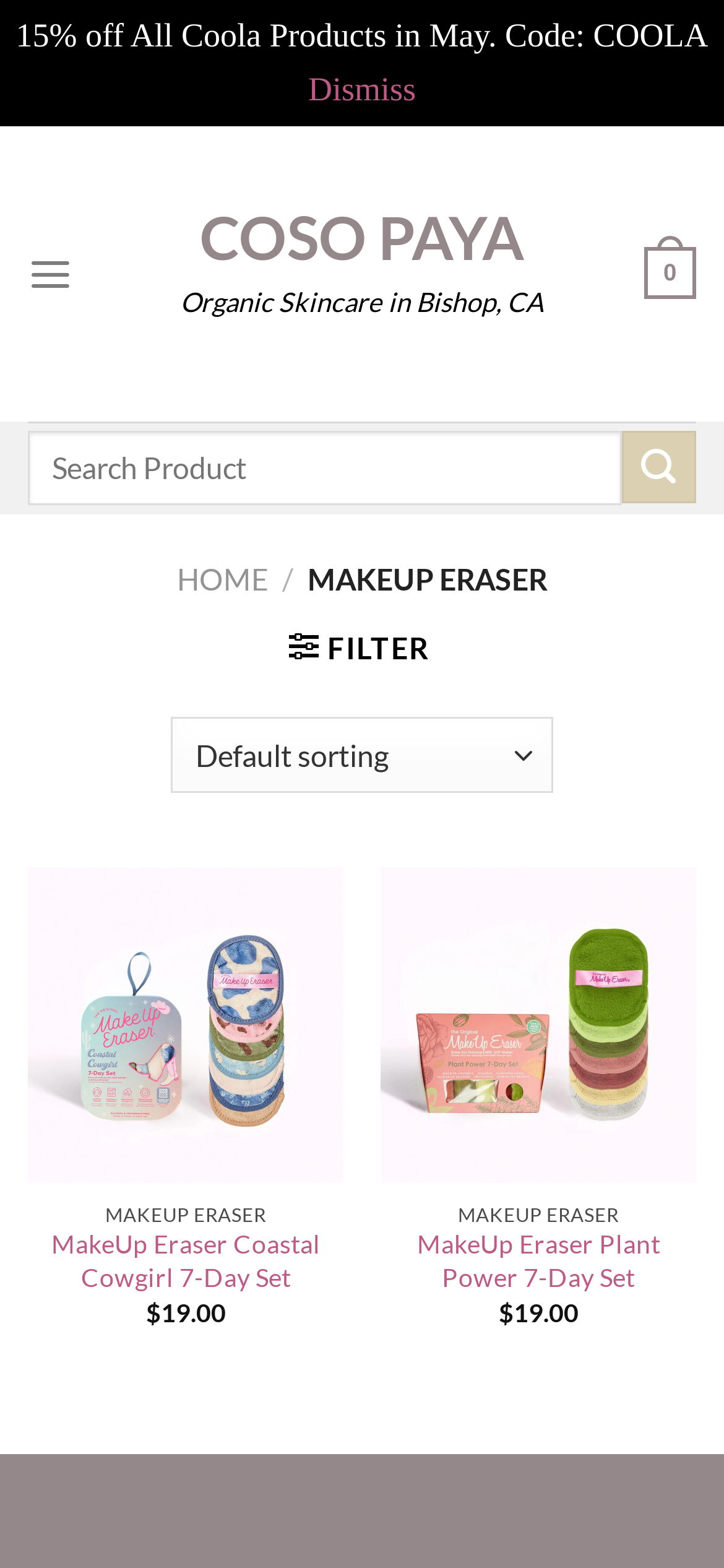Using the description "Dismiss", locate and provide the bounding box of the UI element.

[0.426, 0.045, 0.574, 0.068]